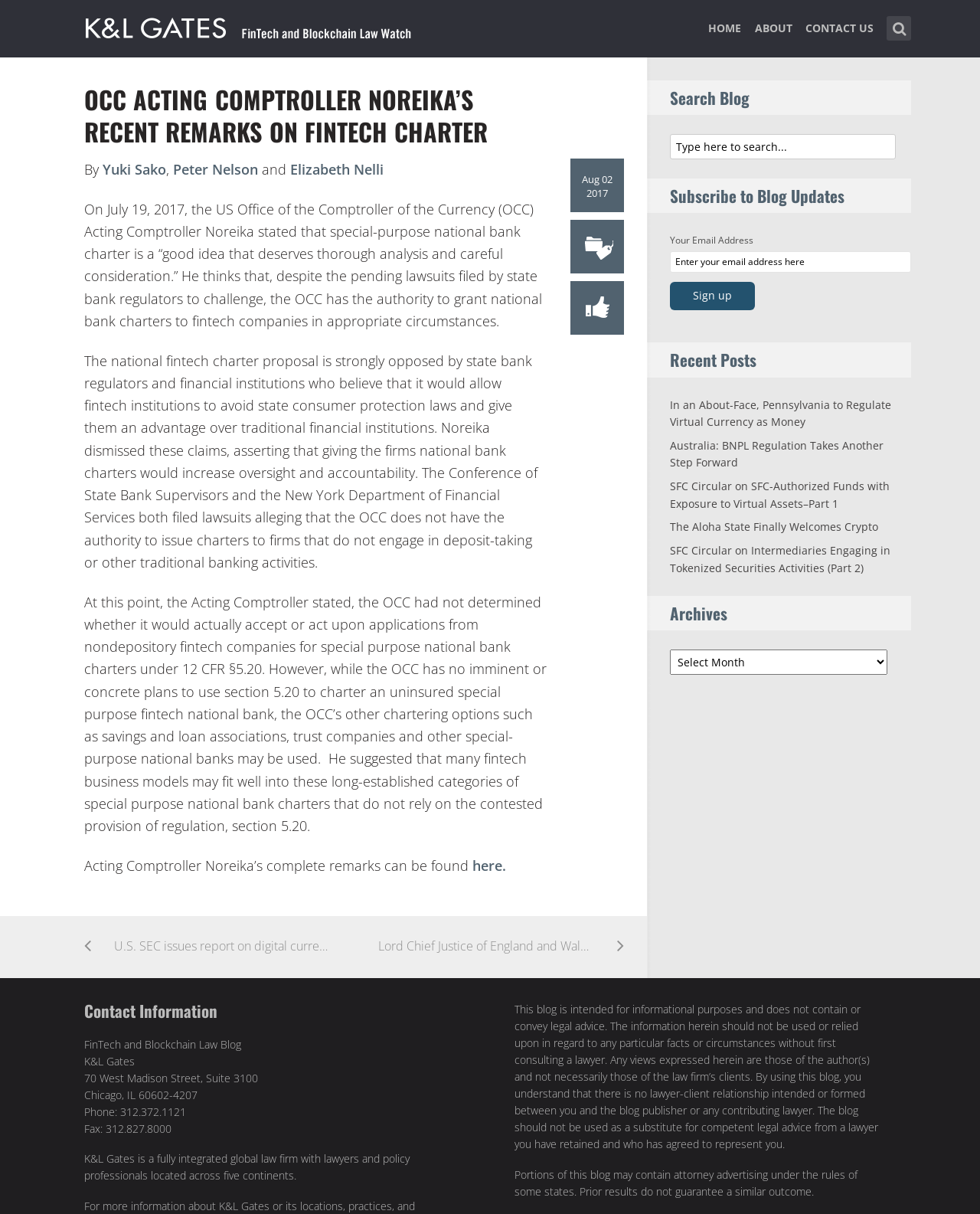Find the bounding box coordinates of the element to click in order to complete the given instruction: "Search for something."

[0.905, 0.013, 0.93, 0.034]